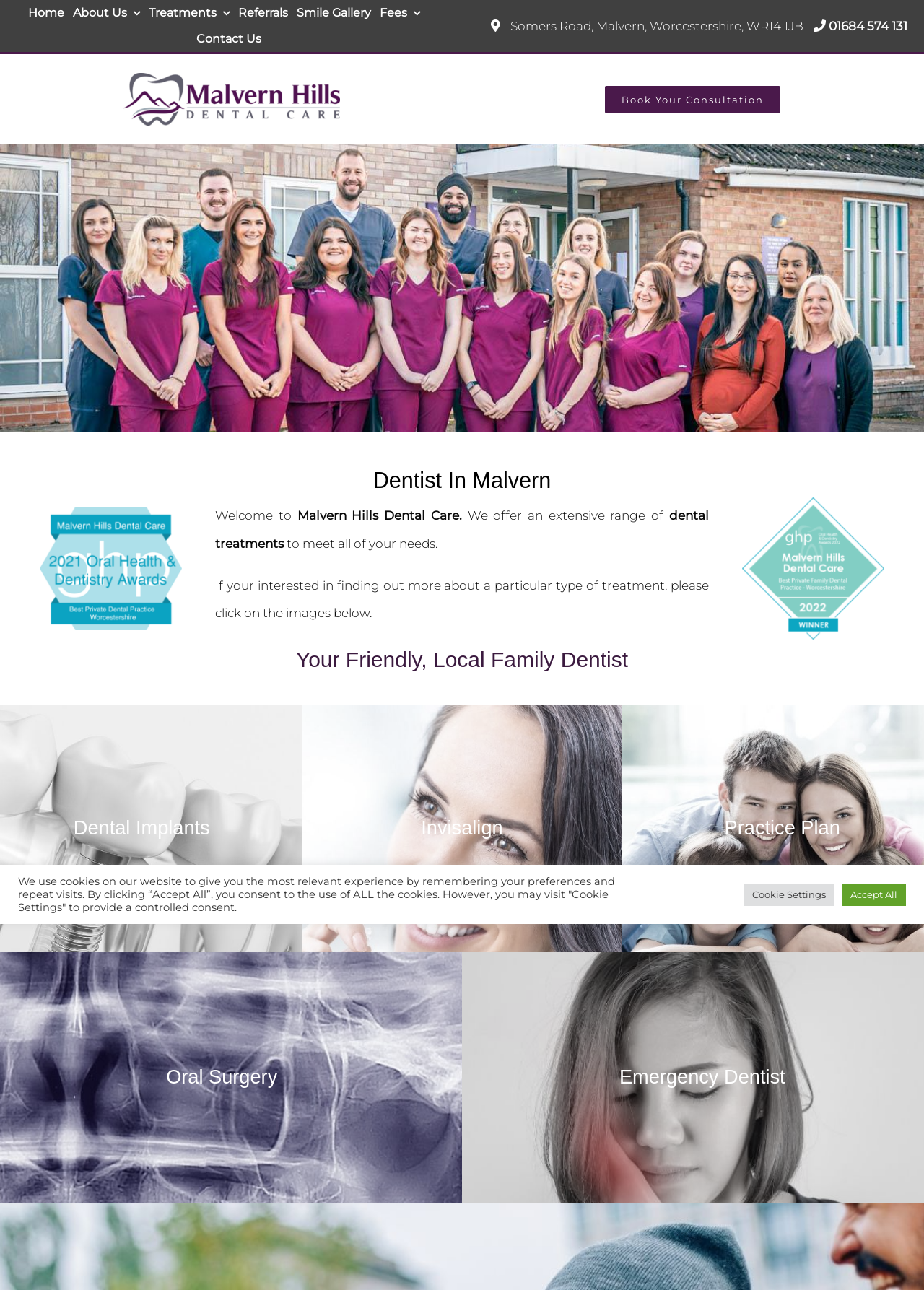How can I book a consultation?
Using the visual information, reply with a single word or short phrase.

Click on 'Book Your Consultation'